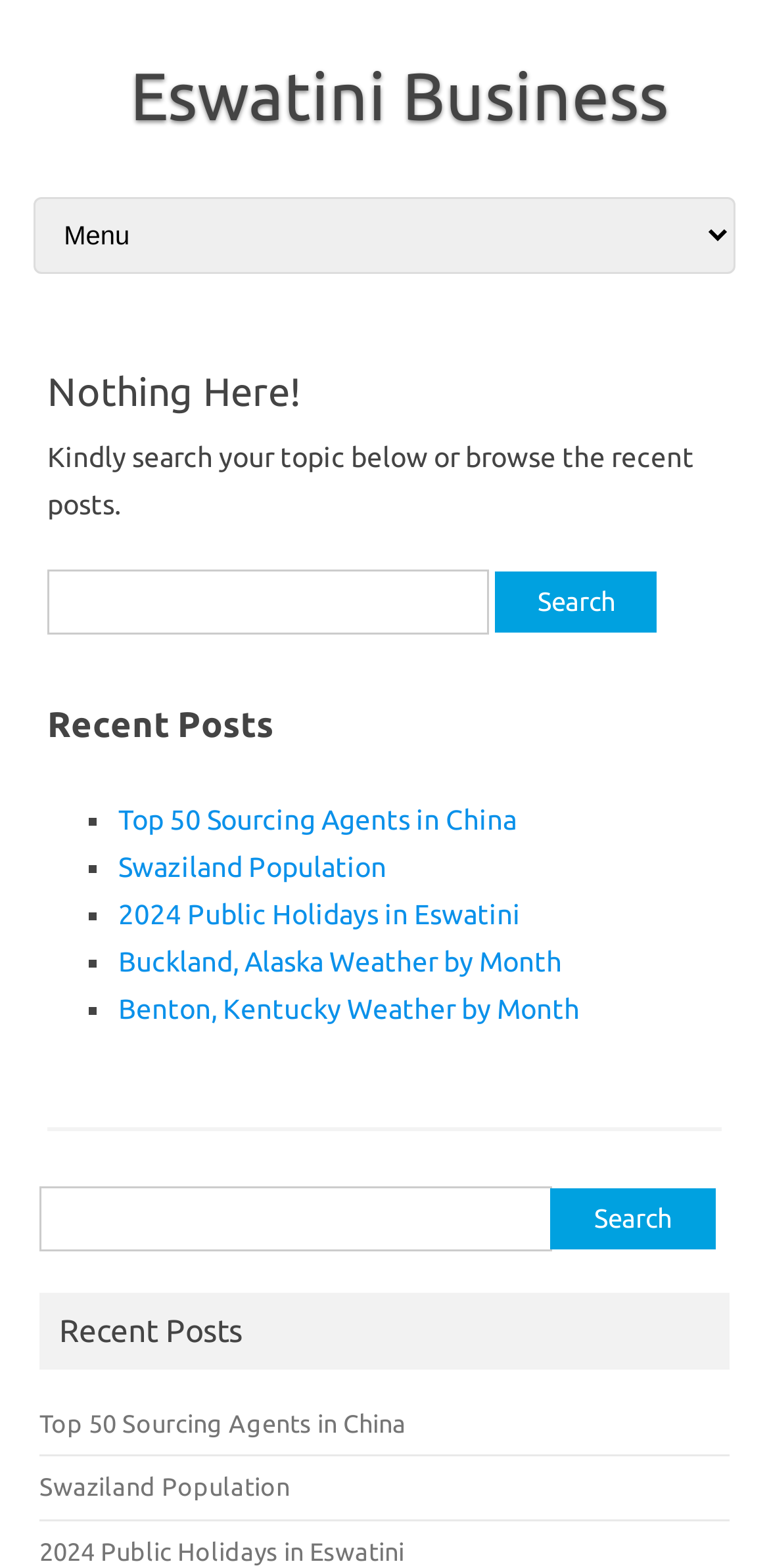What is the category of the recent post 'Swaziland Population'?
Give a detailed and exhaustive answer to the question.

The category of the recent post 'Swaziland Population' is not explicitly mentioned on this page. However, based on the title of the post, it appears to be related to demographics or statistics.